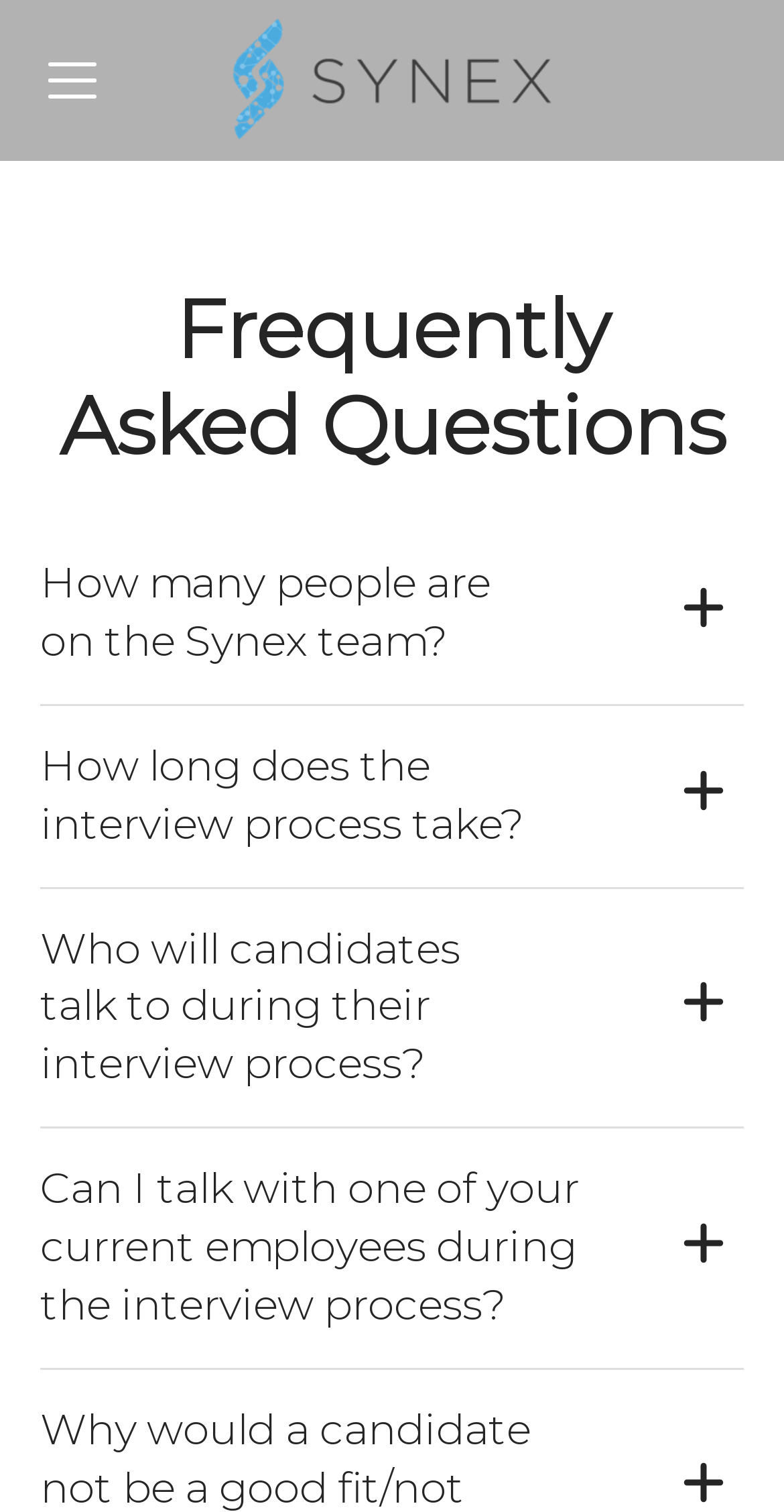Answer the question briefly using a single word or phrase: 
What is the main topic of this webpage?

Frequently Asked Questions